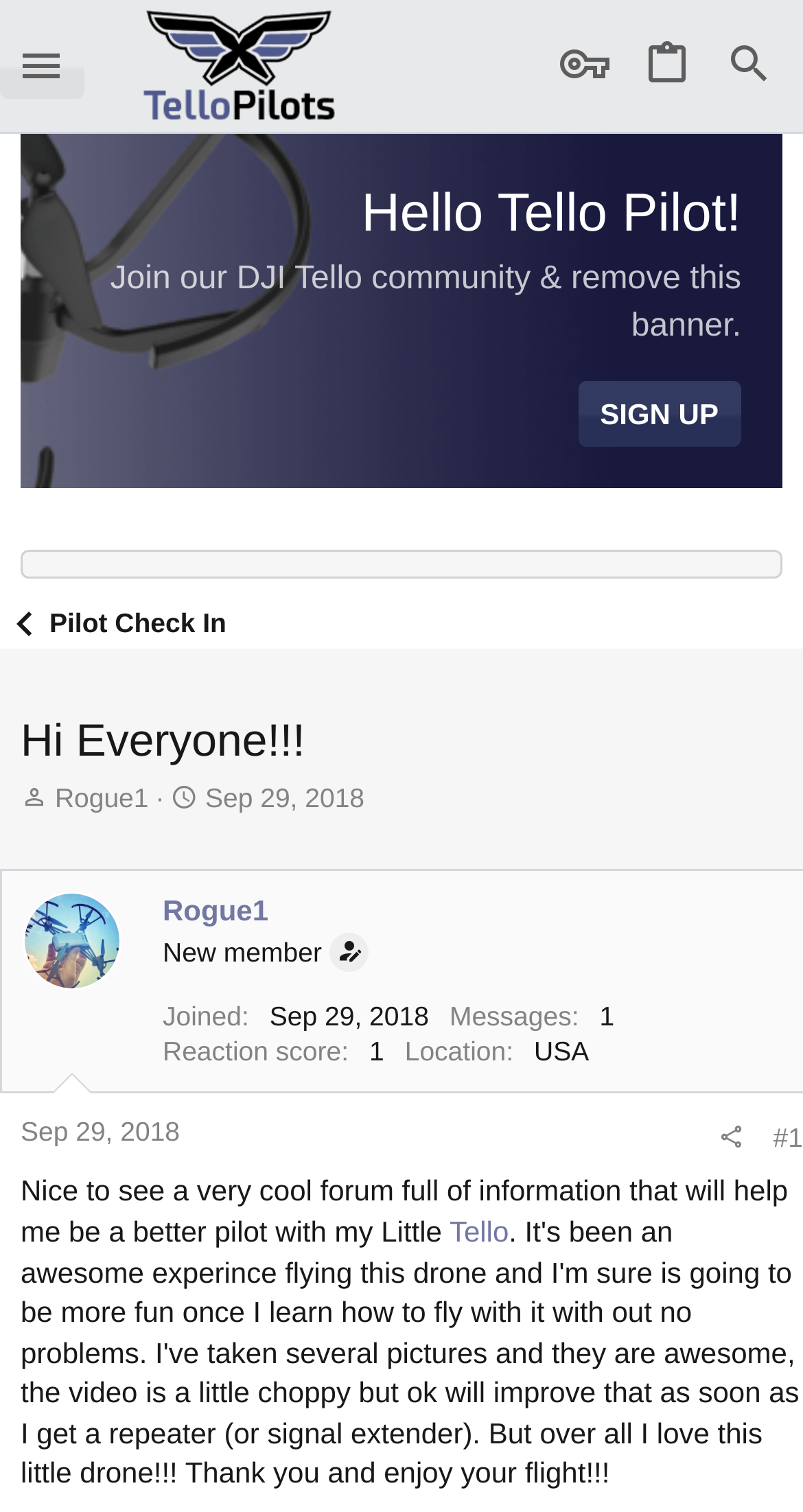Can you pinpoint the bounding box coordinates for the clickable element required for this instruction: "Sign up for the forum"? The coordinates should be four float numbers between 0 and 1, i.e., [left, top, right, bottom].

[0.722, 0.252, 0.923, 0.296]